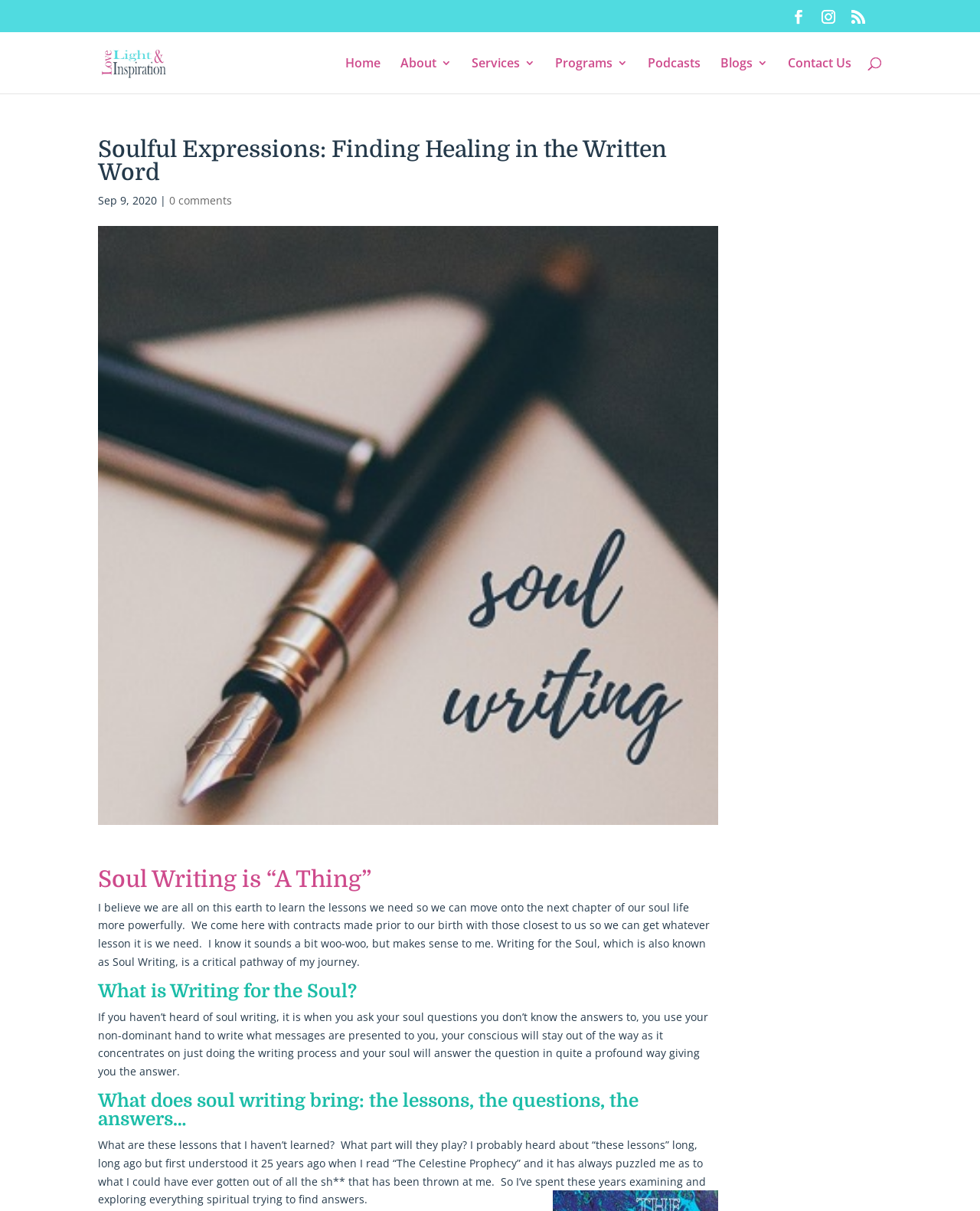Illustrate the webpage's structure and main components comprehensively.

The webpage is titled "Writing for the Soul | Love Light & Inspiration" and has a navigation menu at the top with links to "Home", "About 3", "Services 3", "Programs 3", "Podcasts", "Blogs 3", and "Contact Us". There are three social media links on the top right corner. A search bar is located at the top center of the page.

Below the navigation menu, there is a heading "Soulful Expressions: Finding Healing in the Written Word" followed by a date "Sep 9, 2020" and a link to "0 comments". A large image of a fountain pen and paper writing for the soul is displayed below.

The main content of the page is divided into three sections. The first section is titled "Soul Writing is “A Thing”" and discusses the concept of soul writing as a critical pathway for personal growth. The second section is titled "What is Writing for the Soul?" and explains the process of soul writing, where one asks their soul questions and writes the answers with their non-dominant hand. The third section is titled "What does soul writing bring: the lessons, the questions, the answers…" and reflects on the lessons learned through soul writing and the search for answers to life's questions.

Throughout the page, there are a total of 7 headings, 3 images, 11 links, and 5 blocks of static text. The overall layout is organized, with clear headings and concise text.